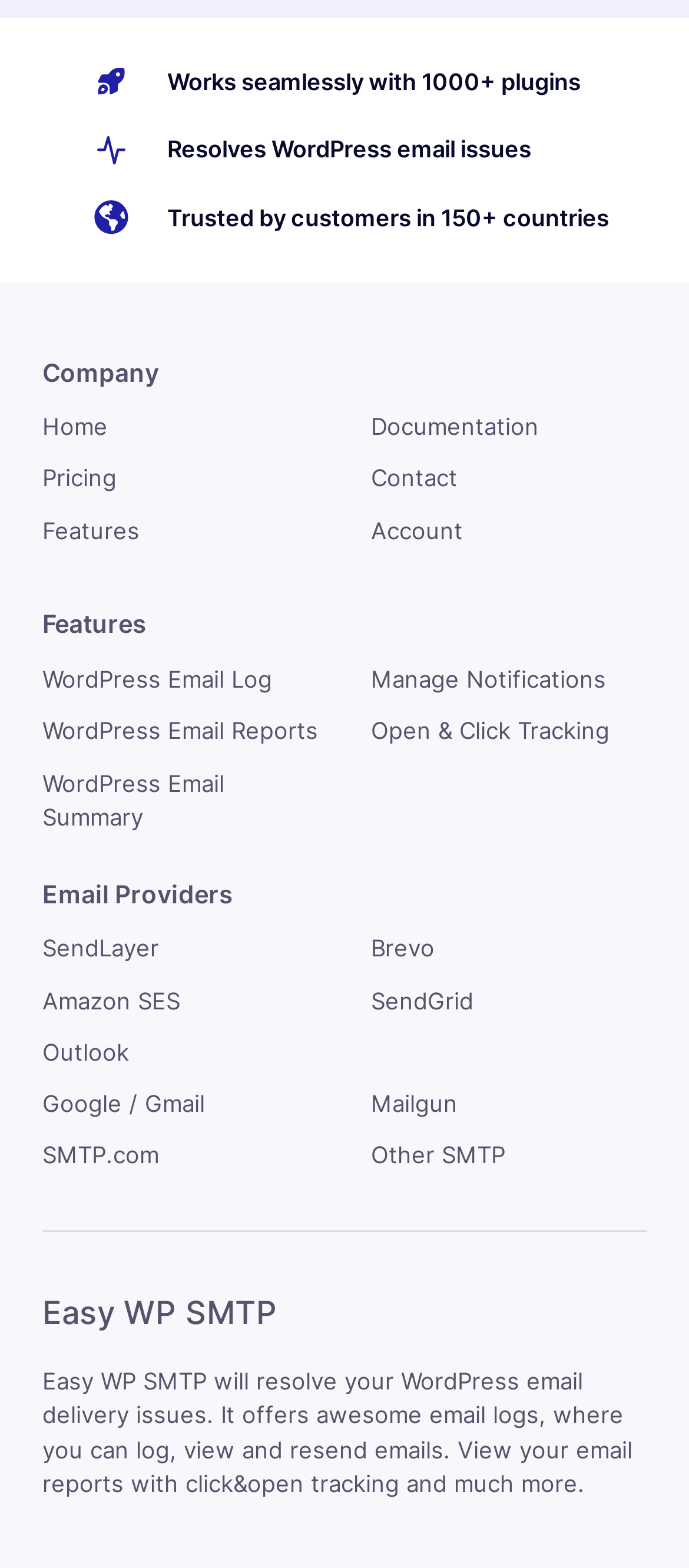Provide a single word or phrase to answer the given question: 
How many features are listed?

5